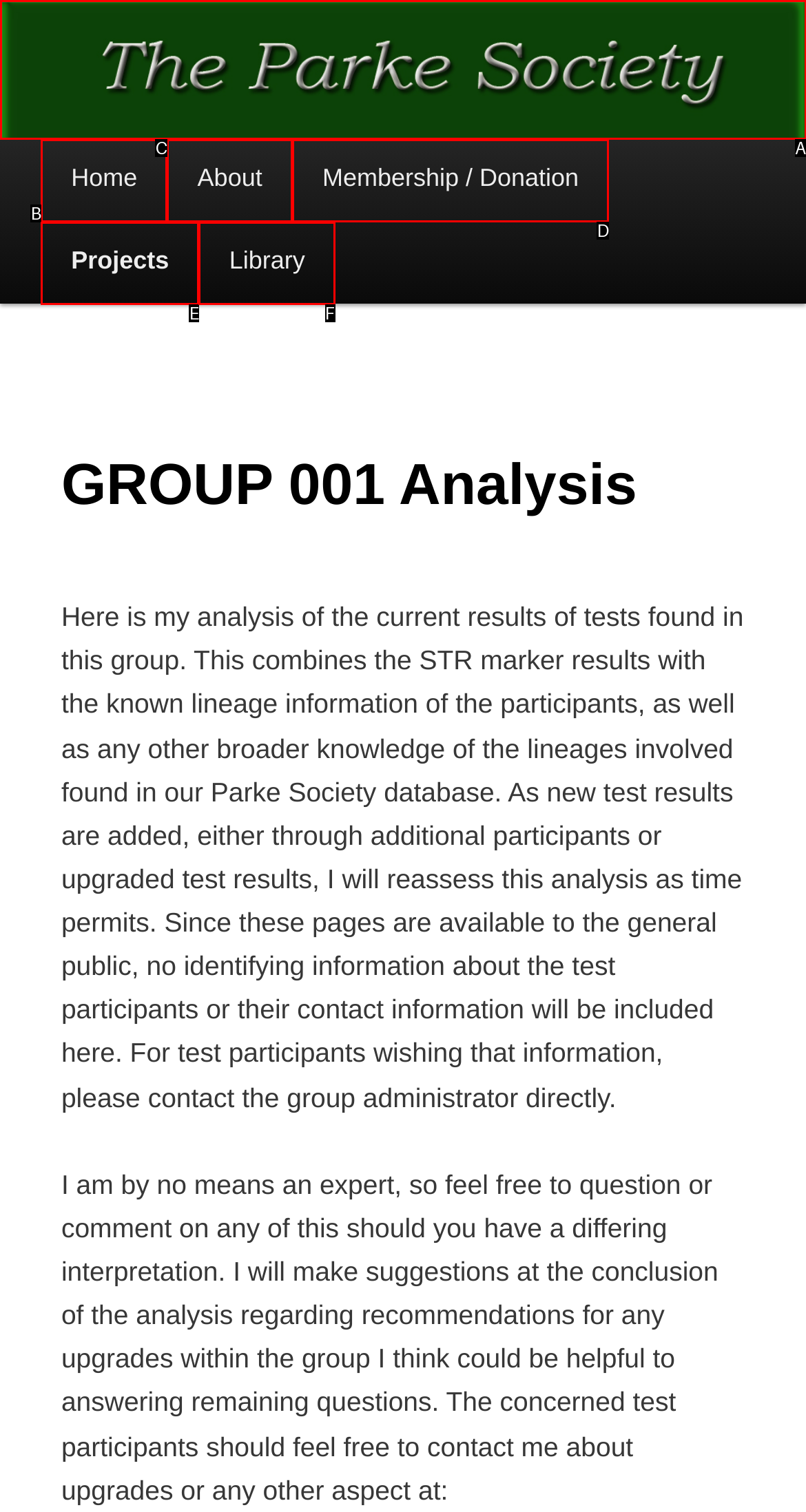Find the HTML element that suits the description: Home
Indicate your answer with the letter of the matching option from the choices provided.

B